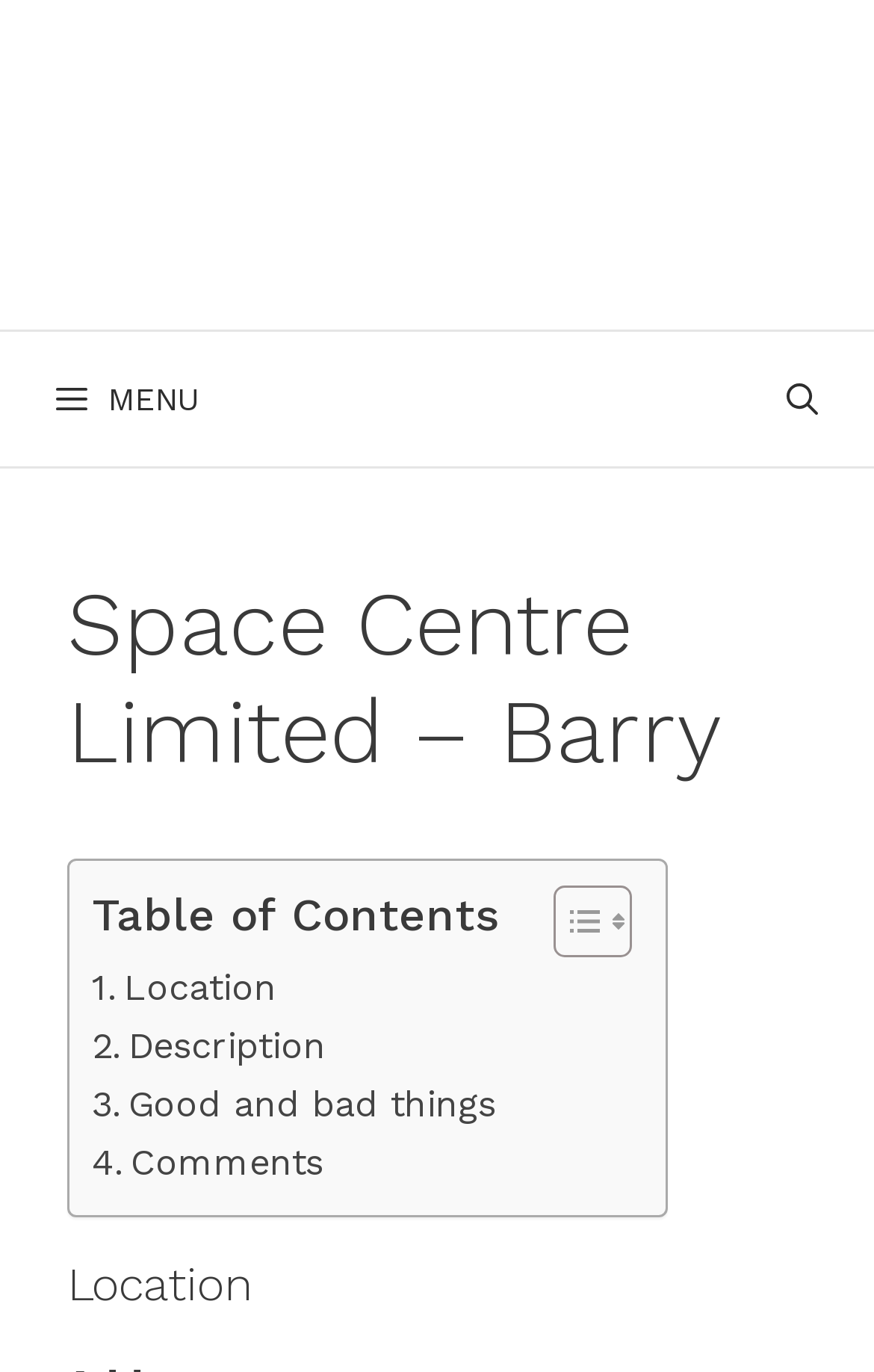Determine the bounding box coordinates in the format (top-left x, top-left y, bottom-right x, bottom-right y). Ensure all values are floating point numbers between 0 and 1. Identify the bounding box of the UI element described by: Location

[0.105, 0.7, 0.316, 0.742]